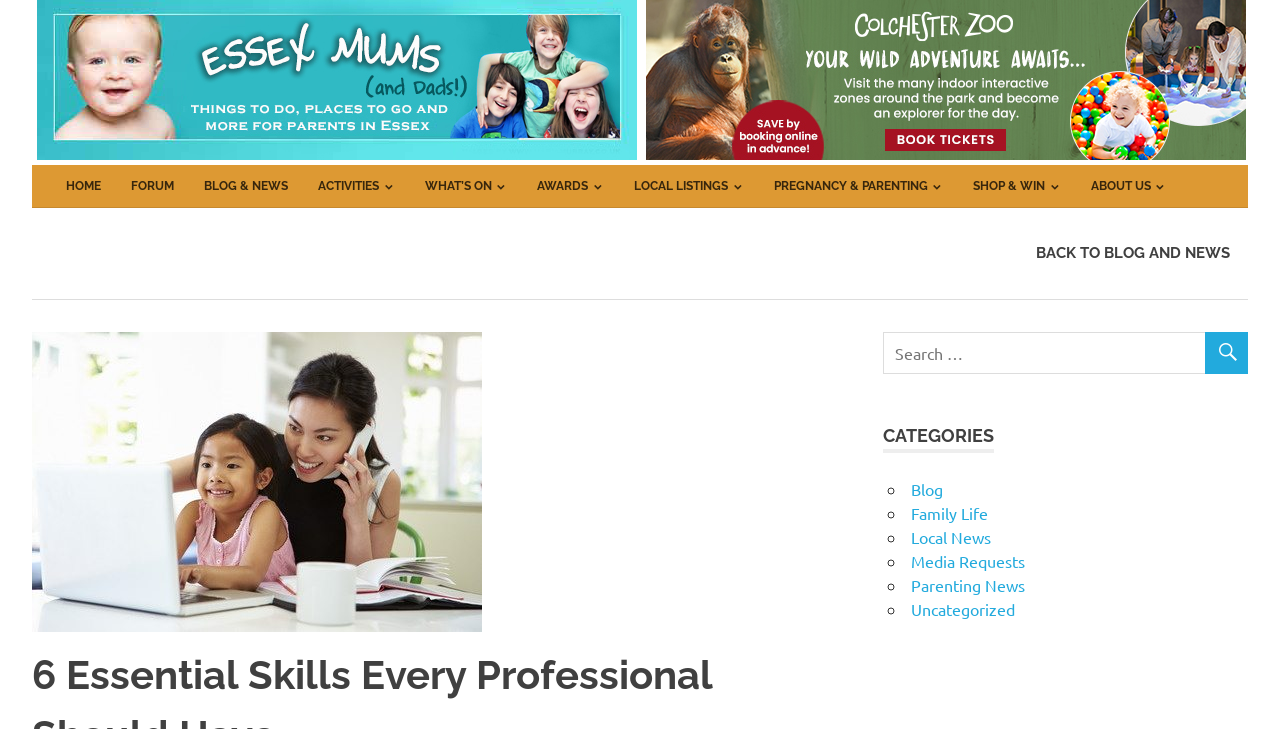What is the name of the zoo mentioned on the webpage?
Could you answer the question in a detailed manner, providing as much information as possible?

I found the answer by looking at the link element with the text 'colcheser zoo' and its corresponding image element, which suggests that it is a zoo.